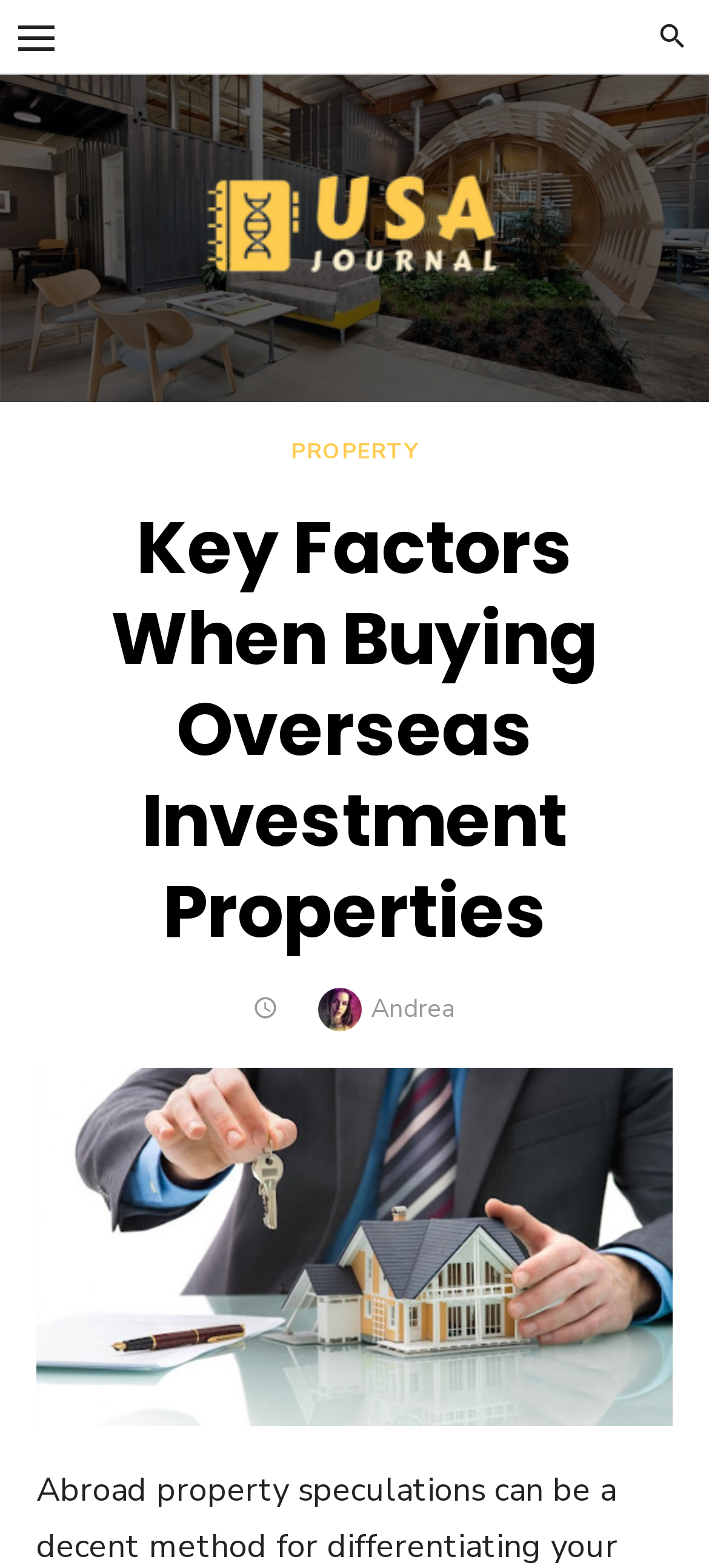Who is the author of the article?
Refer to the image and respond with a one-word or short-phrase answer.

Andrea